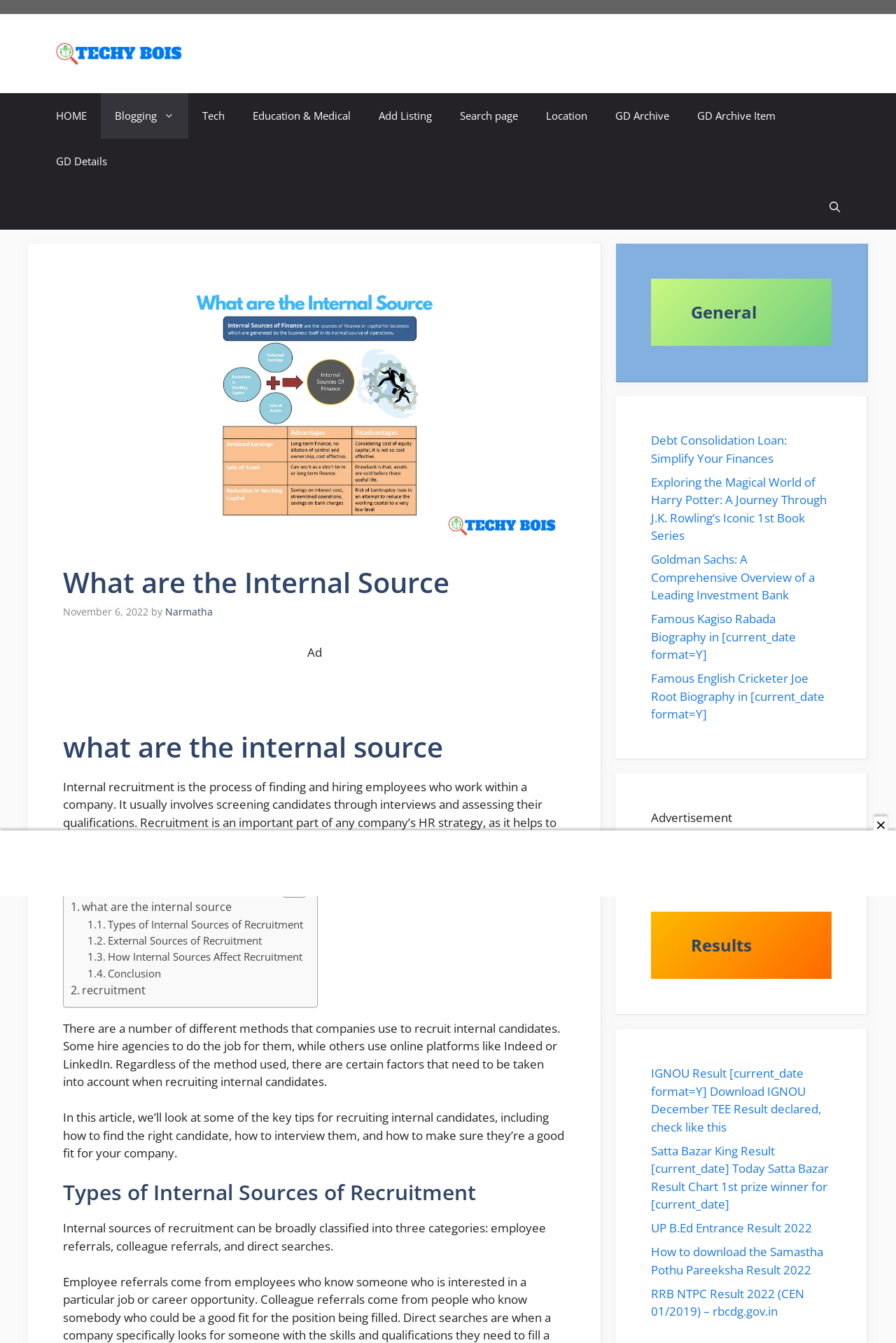What is the date when the article about internal sources of recruitment was published?
Provide an in-depth and detailed answer to the question.

The date of publication of the article is mentioned as 'November 6, 2022' in the webpage, which is stated below the heading 'What are the Internal Source'.